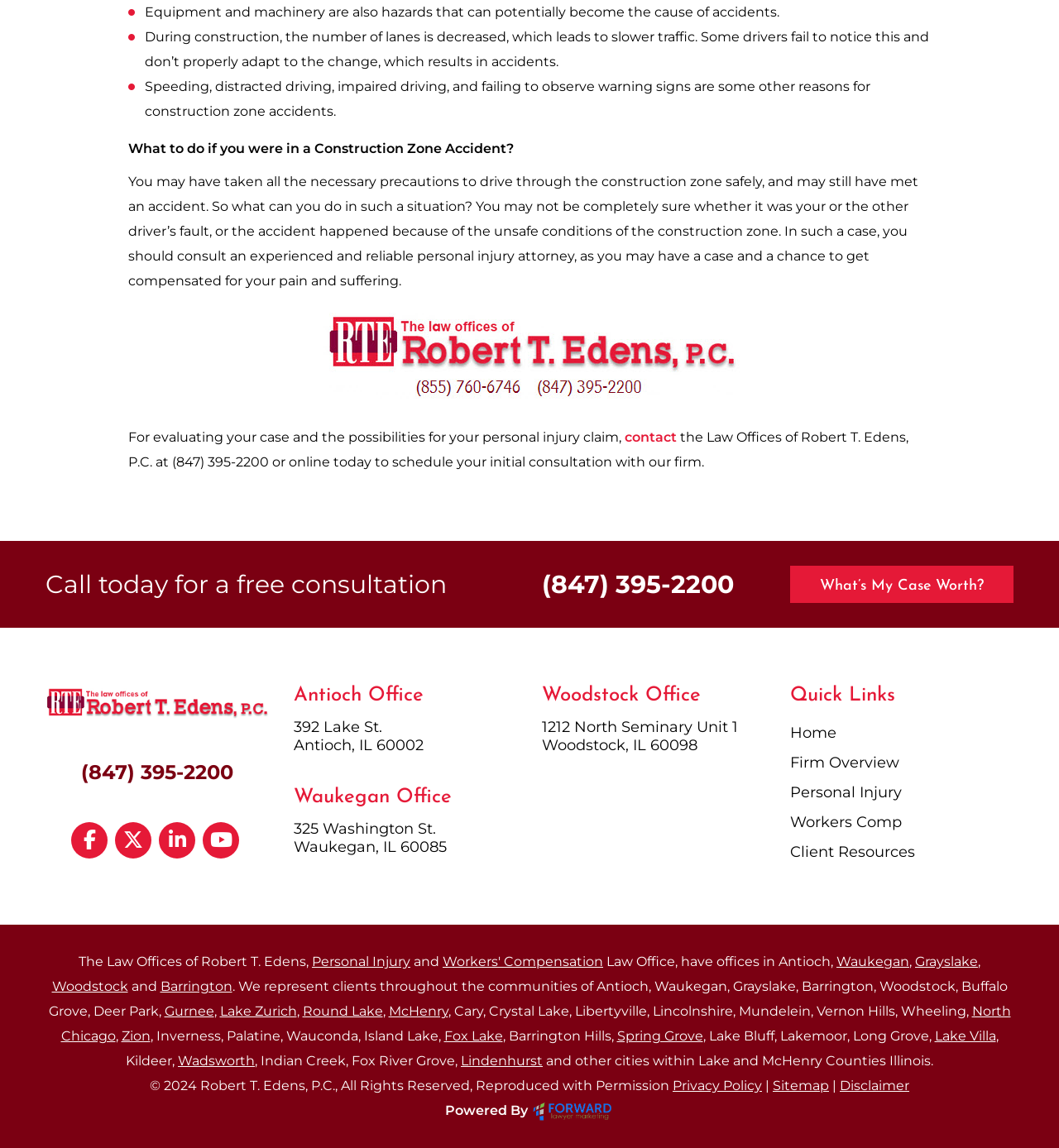Answer the question with a single word or phrase: 
What is the phone number to call for a free consultation?

(847) 395-2200